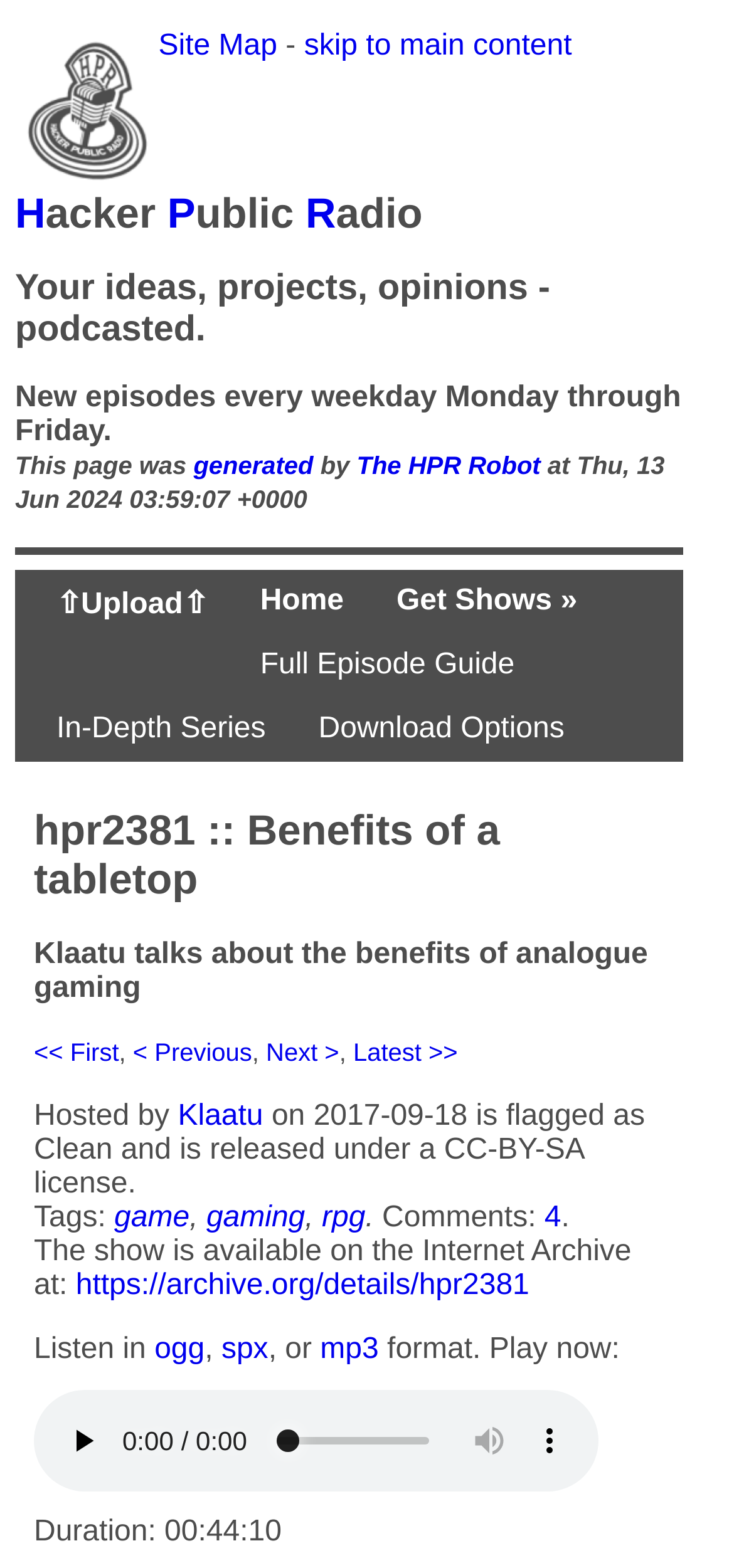Given the webpage screenshot, identify the bounding box of the UI element that matches this description: "skip to main content".

[0.414, 0.019, 0.779, 0.04]